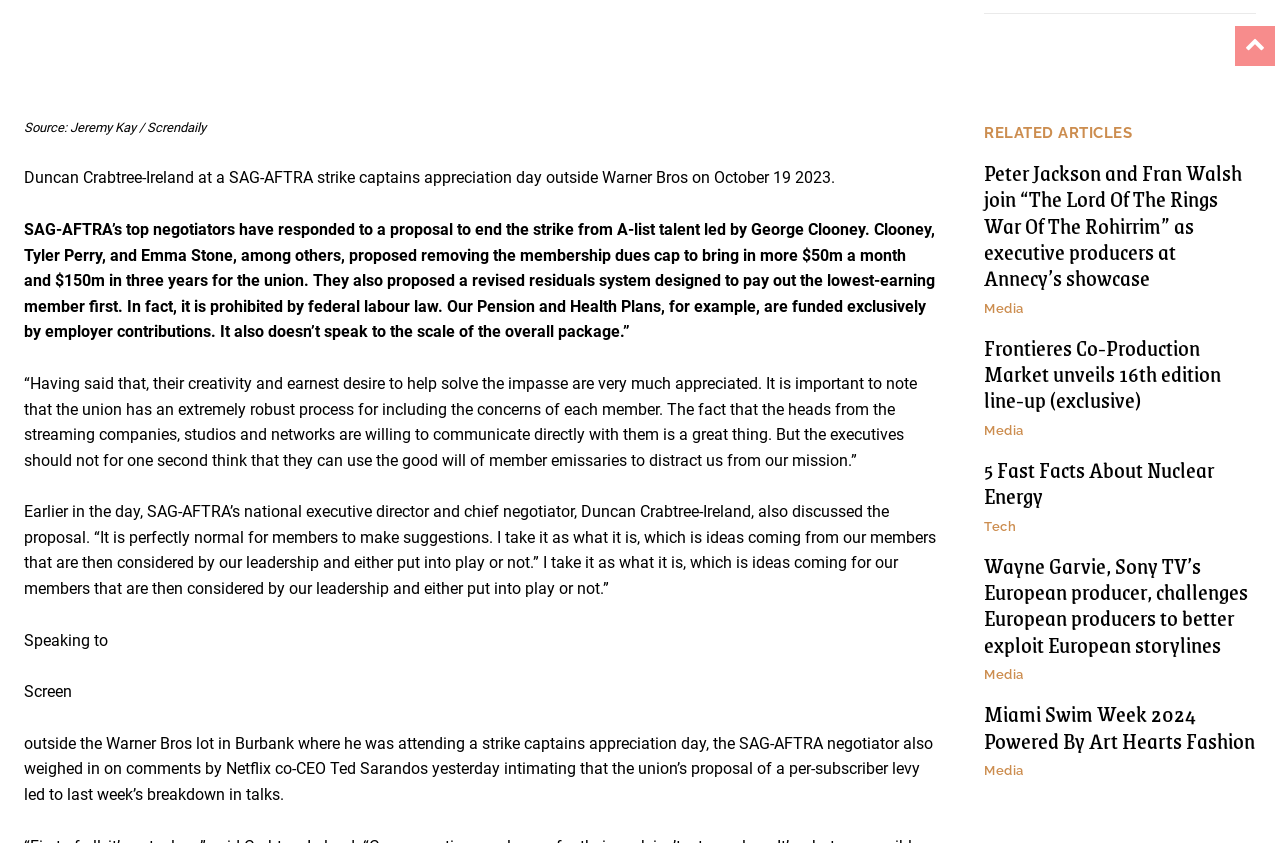What is the name of the union mentioned in the article?
Examine the image and give a concise answer in one word or a short phrase.

SAG-AFTRA